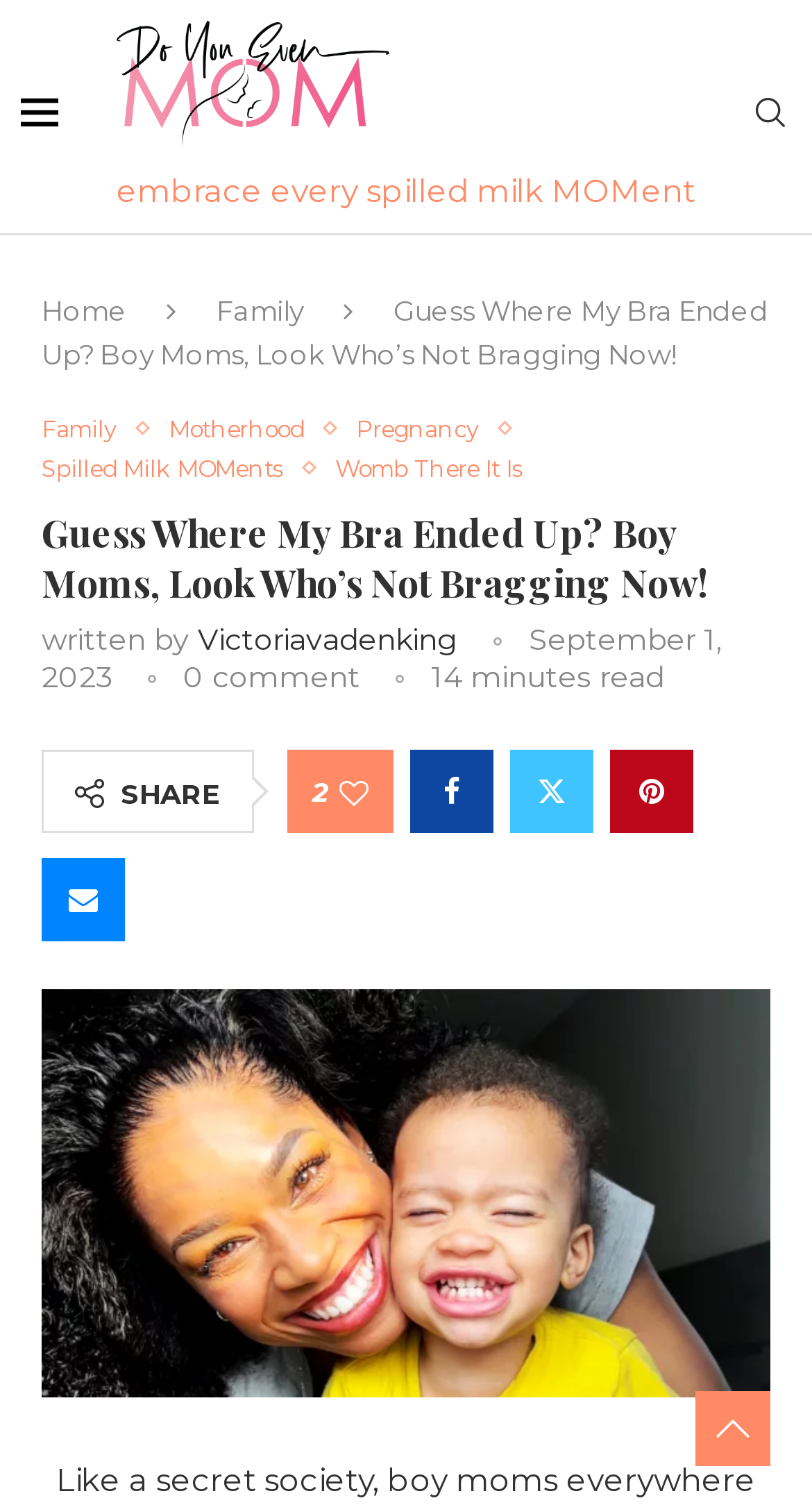Please locate the bounding box coordinates of the element that should be clicked to complete the given instruction: "Search for something".

[0.923, 0.065, 0.974, 0.09]